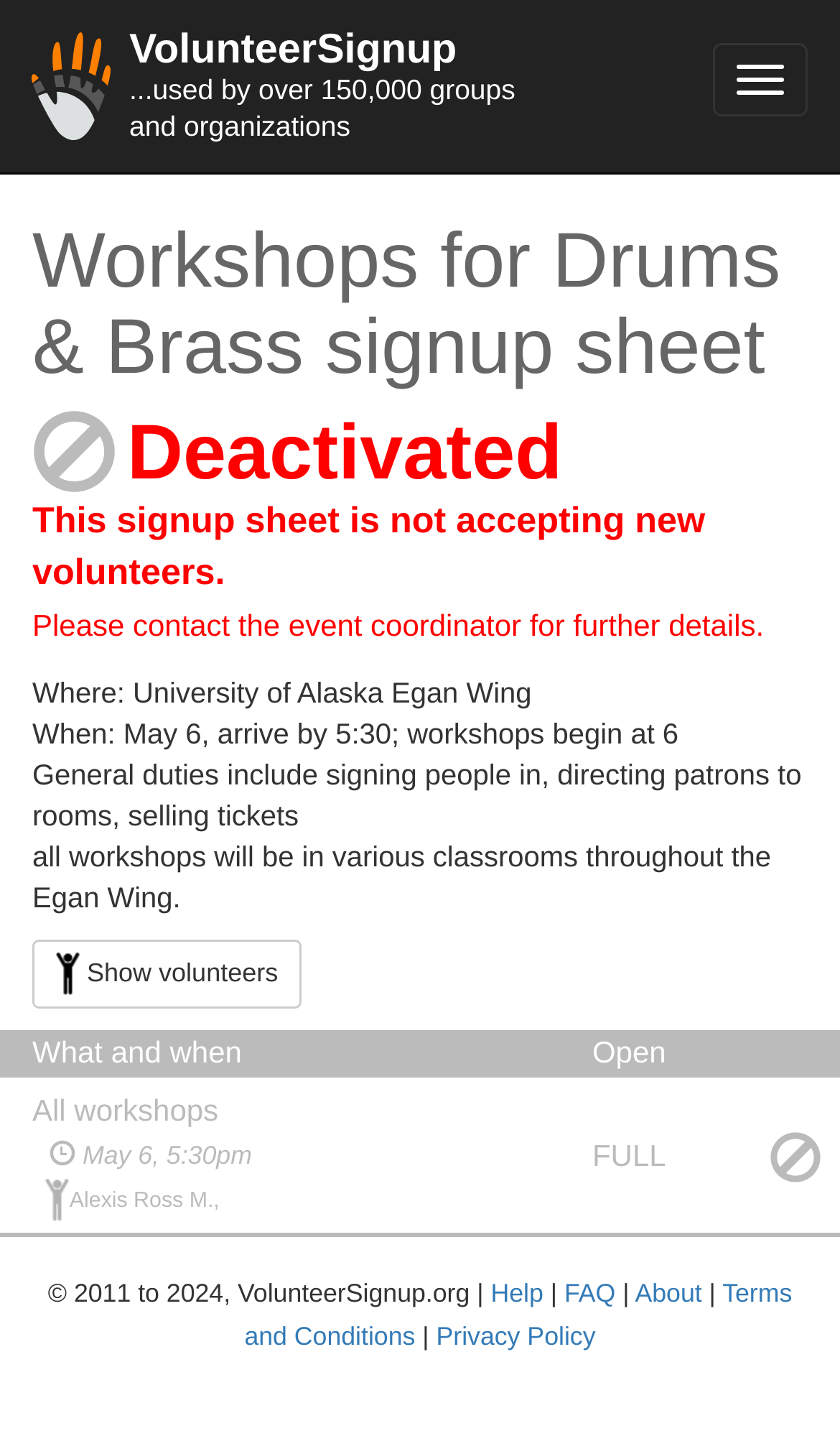Determine the bounding box coordinates for the HTML element mentioned in the following description: "Show volunteers". The coordinates should be a list of four floats ranging from 0 to 1, represented as [left, top, right, bottom].

[0.038, 0.657, 0.359, 0.705]